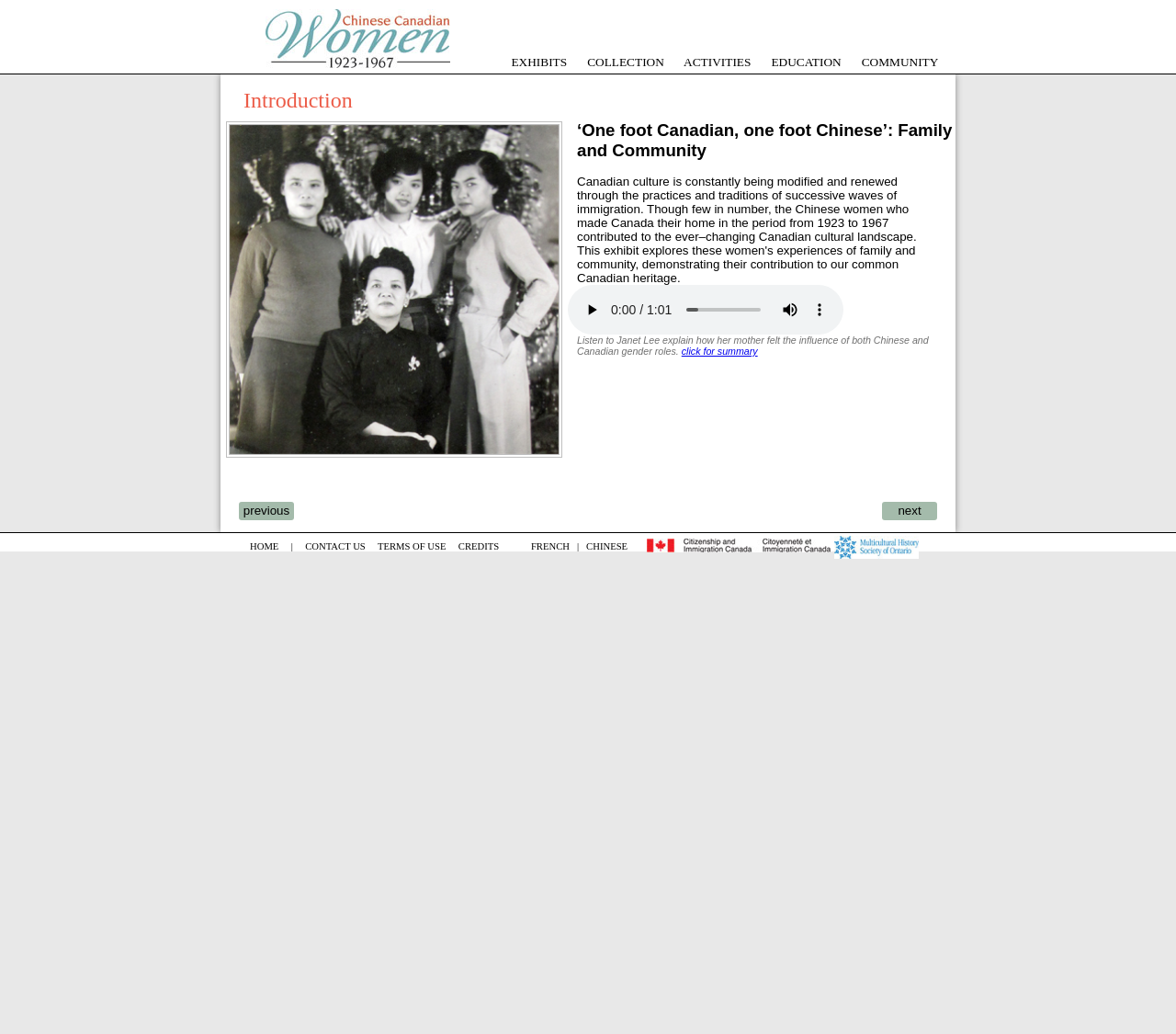Determine the bounding box coordinates of the clickable region to carry out the instruction: "go to the CONTACT US page".

[0.26, 0.523, 0.311, 0.533]